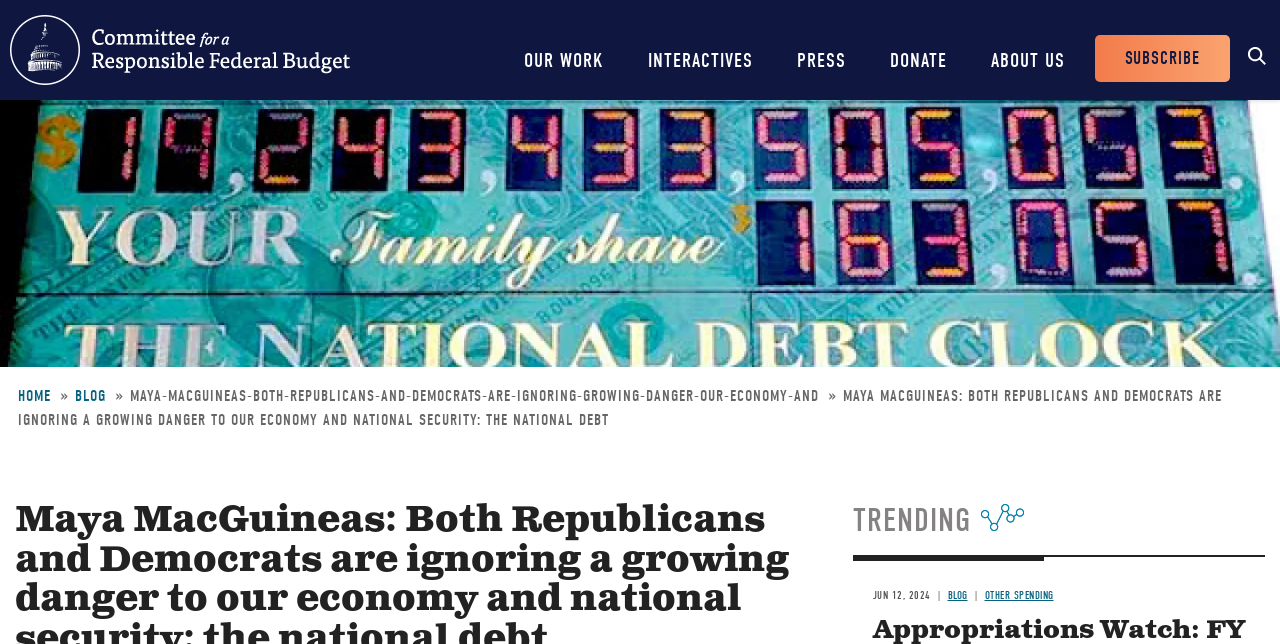Can you look at the image and give a comprehensive answer to the question:
What is the name of the organization?

I found the answer by looking at the heading element with the text 'Committee for a Responsible Federal Budget' which is located at the top of the webpage.